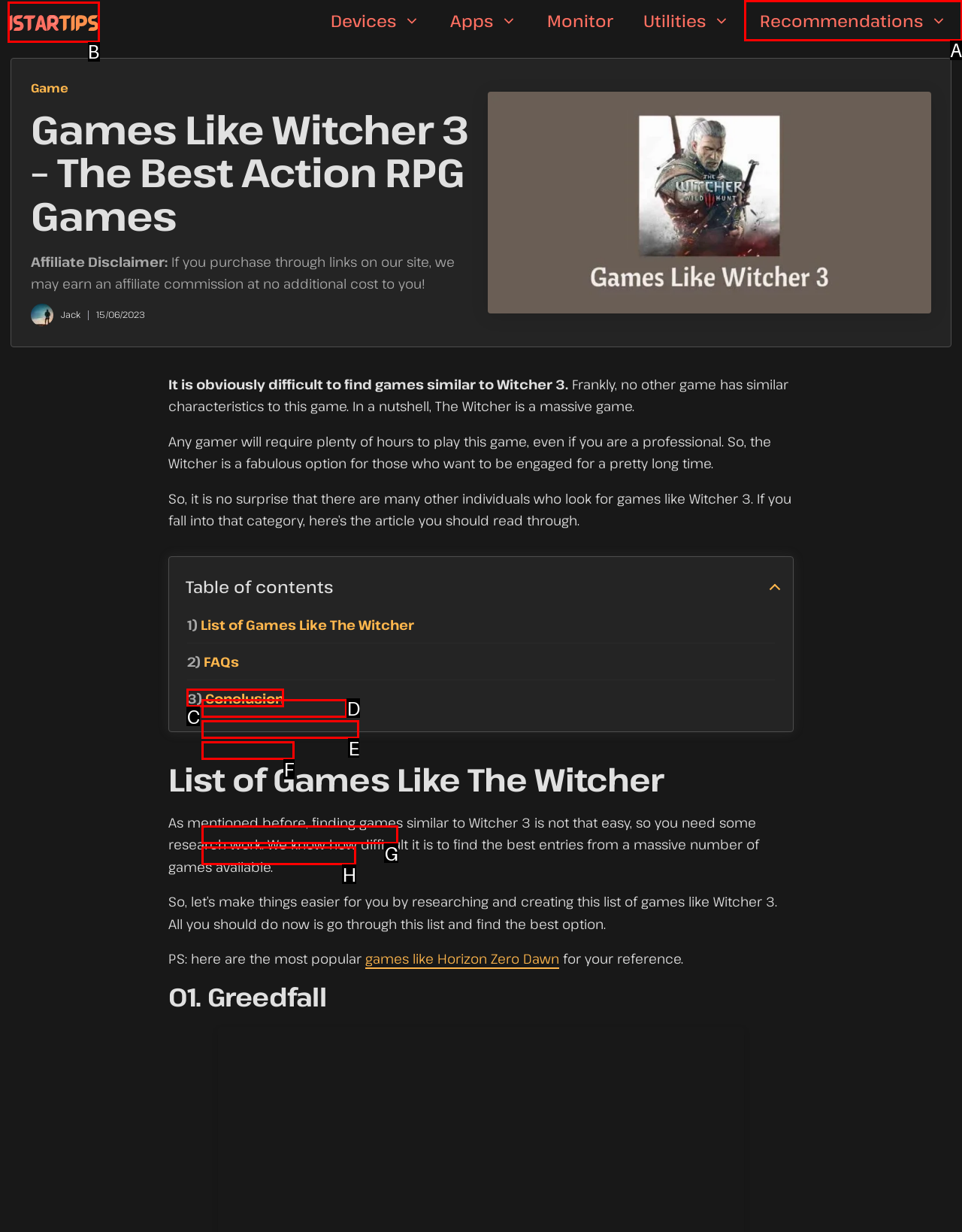Choose the letter of the UI element necessary for this task: Go to the 'Recommendations' page
Answer with the correct letter.

A